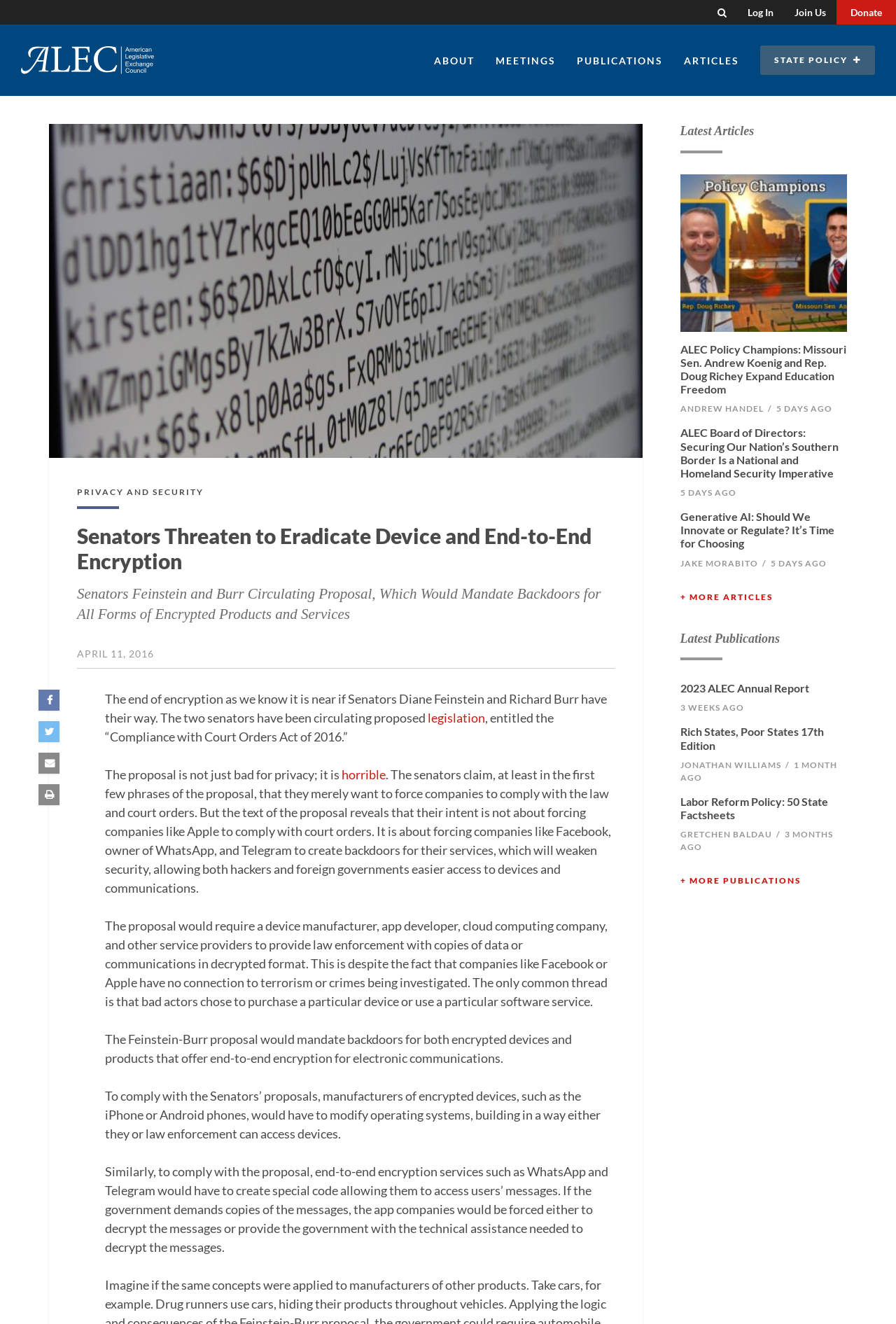Identify the bounding box coordinates for the UI element described as: "+ More Publications". The coordinates should be provided as four floats between 0 and 1: [left, top, right, bottom].

[0.759, 0.661, 0.945, 0.67]